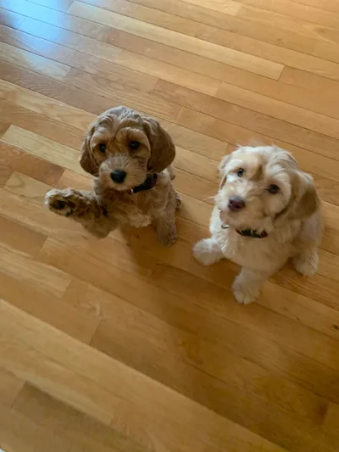Describe all elements and aspects of the image.

The image features two adorable Australian Labradoodle puppies sitting on a polished wooden floor, showcasing their playful and affectionate nature. The puppy on the left has a rich, wavy coat in shades of light brown and is lifting one paw, as if eager to greet or play. The puppy on the right stands with a slightly fluffier coat, primarily light cream with some lighter beige tones, displaying a curious expression. Together, they embody the charm and friendly demeanor typical of Australian Labradoodles, making them wonderful companions for families and potential service dogs. The warm wooden flooring adds to the inviting atmosphere, highlighting the puppies' delightful presence.